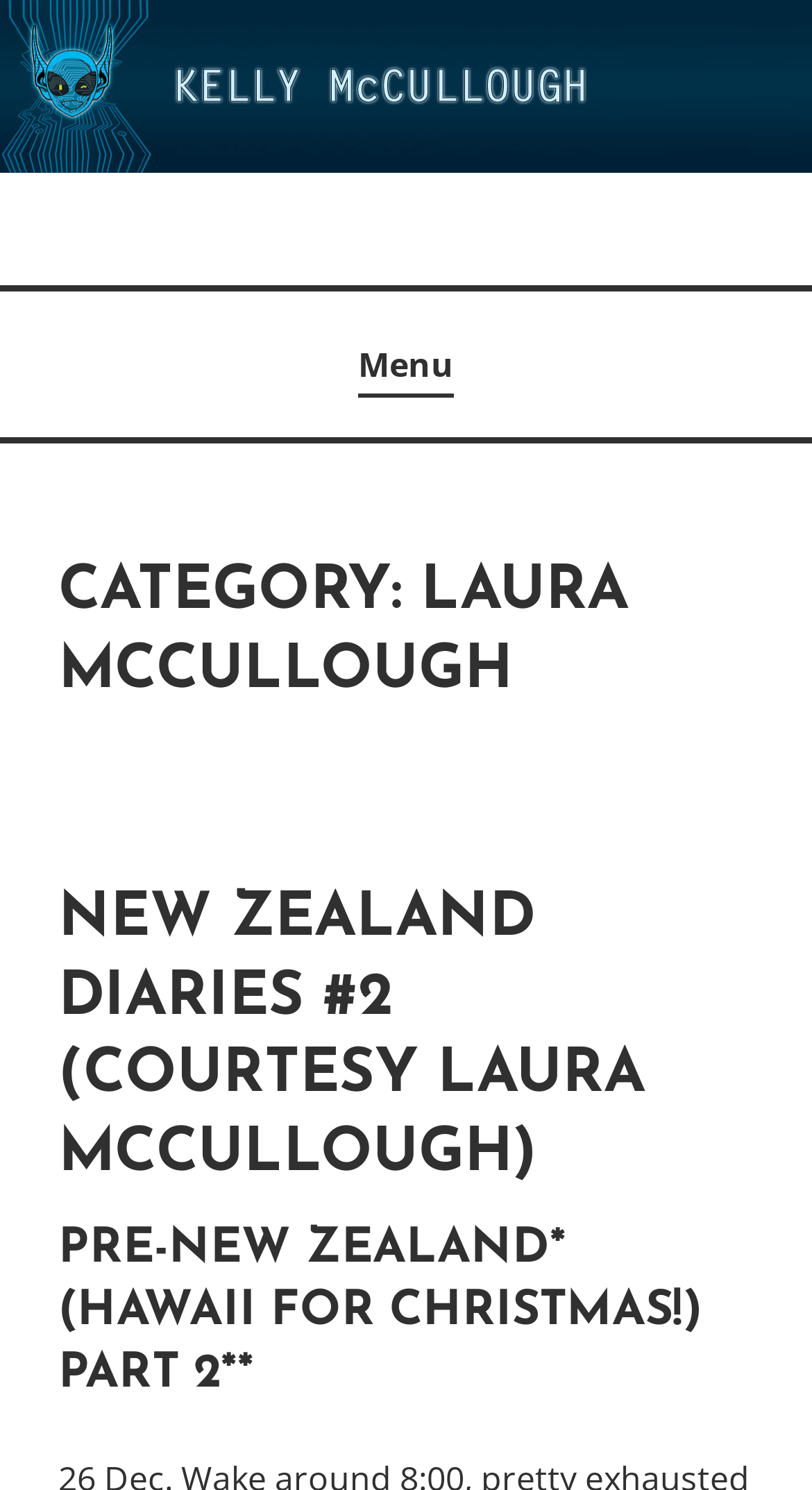How many posts are listed on this page?
Analyze the screenshot and provide a detailed answer to the question.

There are two headings with bounding box coordinates [0.072, 0.591, 0.928, 0.802] and [0.072, 0.819, 0.928, 0.945], indicating two separate posts listed on this page.